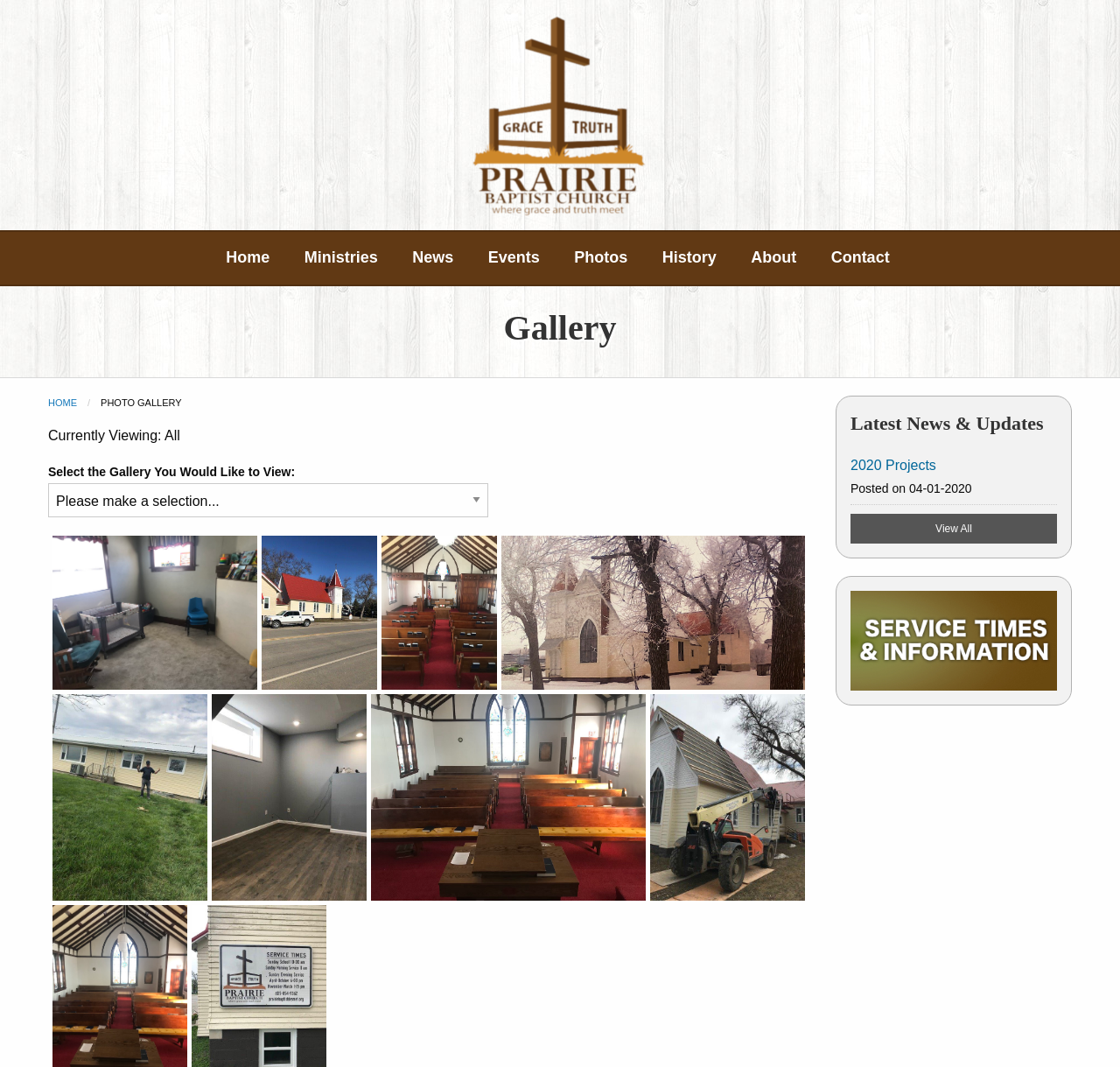Identify the bounding box coordinates of the region I need to click to complete this instruction: "Customize cookie settings".

None